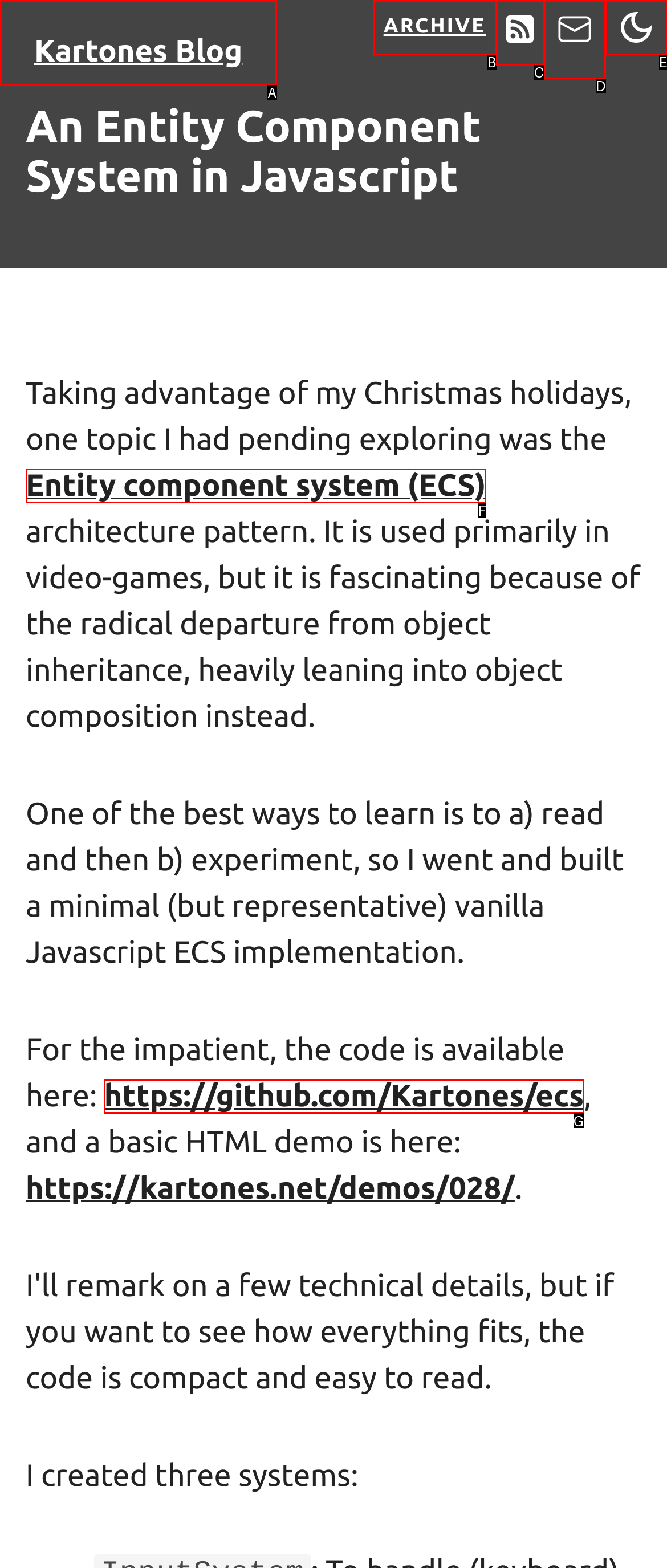Select the letter that aligns with the description: aria-label="RSS Feed" title="RSS Feed". Answer with the letter of the selected option directly.

C